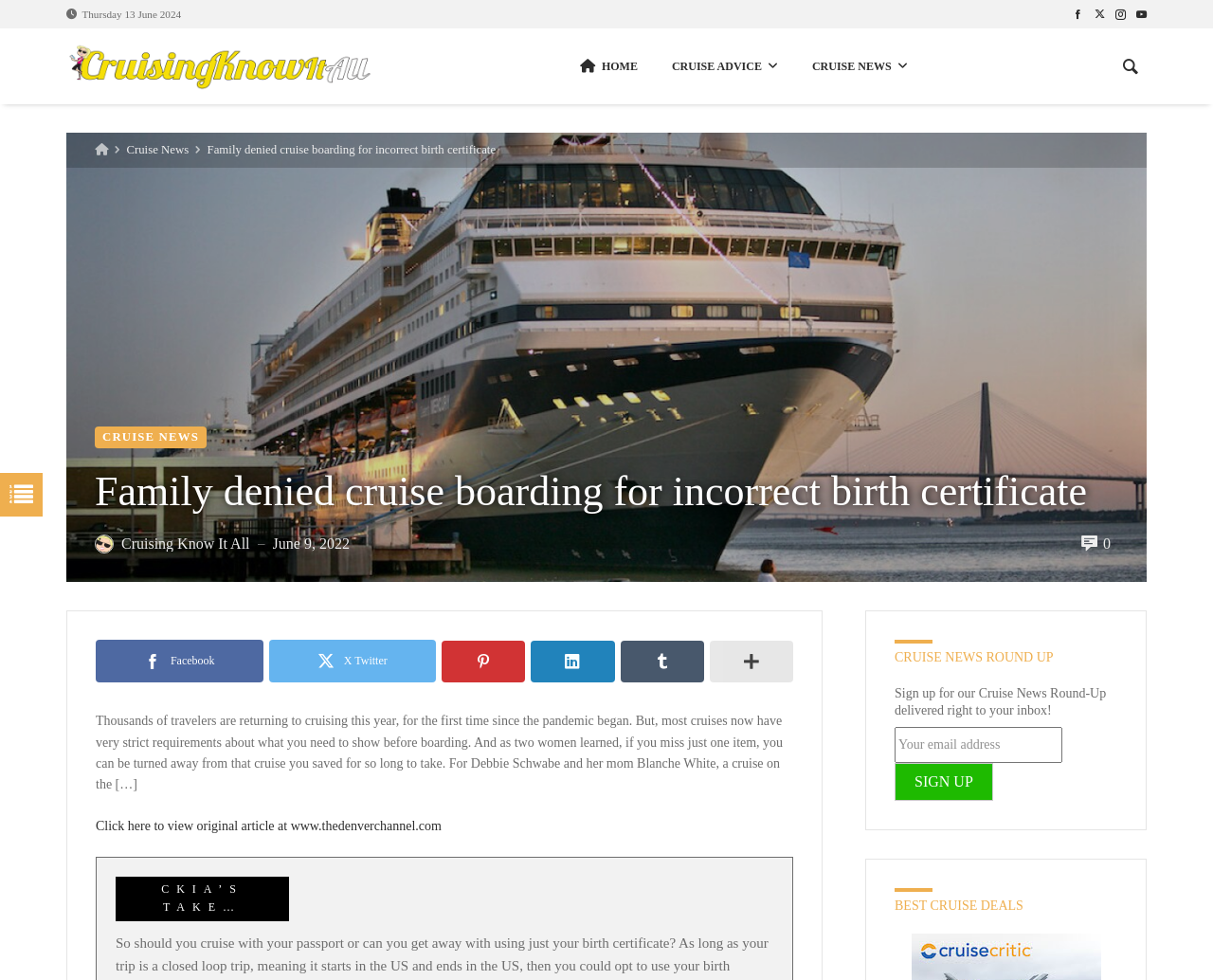Describe every aspect of the webpage in a detailed manner.

This webpage is about cruise news and advice, with a focus on a specific story about a family being denied cruise boarding due to an incorrect birth certificate. At the top of the page, there is a date "Thursday 13 June 2024" and a series of social media links. Below that, there is a logo and a link to "Cruising Know It All", which is the website's name.

The main content of the page is divided into sections. The first section has a heading "Family denied cruise boarding for incorrect birth certificate" and a brief summary of the story. Below that, there is a link to the full article and a series of social media sharing links.

The next section is a news article that discusses the strict requirements for cruise boarding and the story of two women who were turned away from a cruise due to missing documentation. The article is followed by a link to the original article and a section titled "CKIA'S TAKE…".

On the right side of the page, there are several sections. The first section has links to "HOME", "CRUISE ADVICE", and "CRUISE NEWS". Below that, there is a section titled "CRUISE NEWS ROUND UP" with a brief description and a form to sign up for a newsletter. There is also a section titled "BEST CRUISE DEALS".

At the bottom of the page, there is a table of contents, but it is not clear what it refers to. There are also several images on the page, including the website's logo and social media icons.